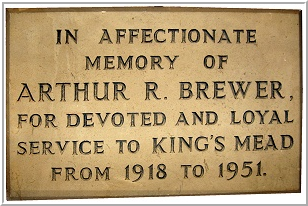Where is the plaque likely to be displayed?
Answer briefly with a single word or phrase based on the image.

King's Mead school environment